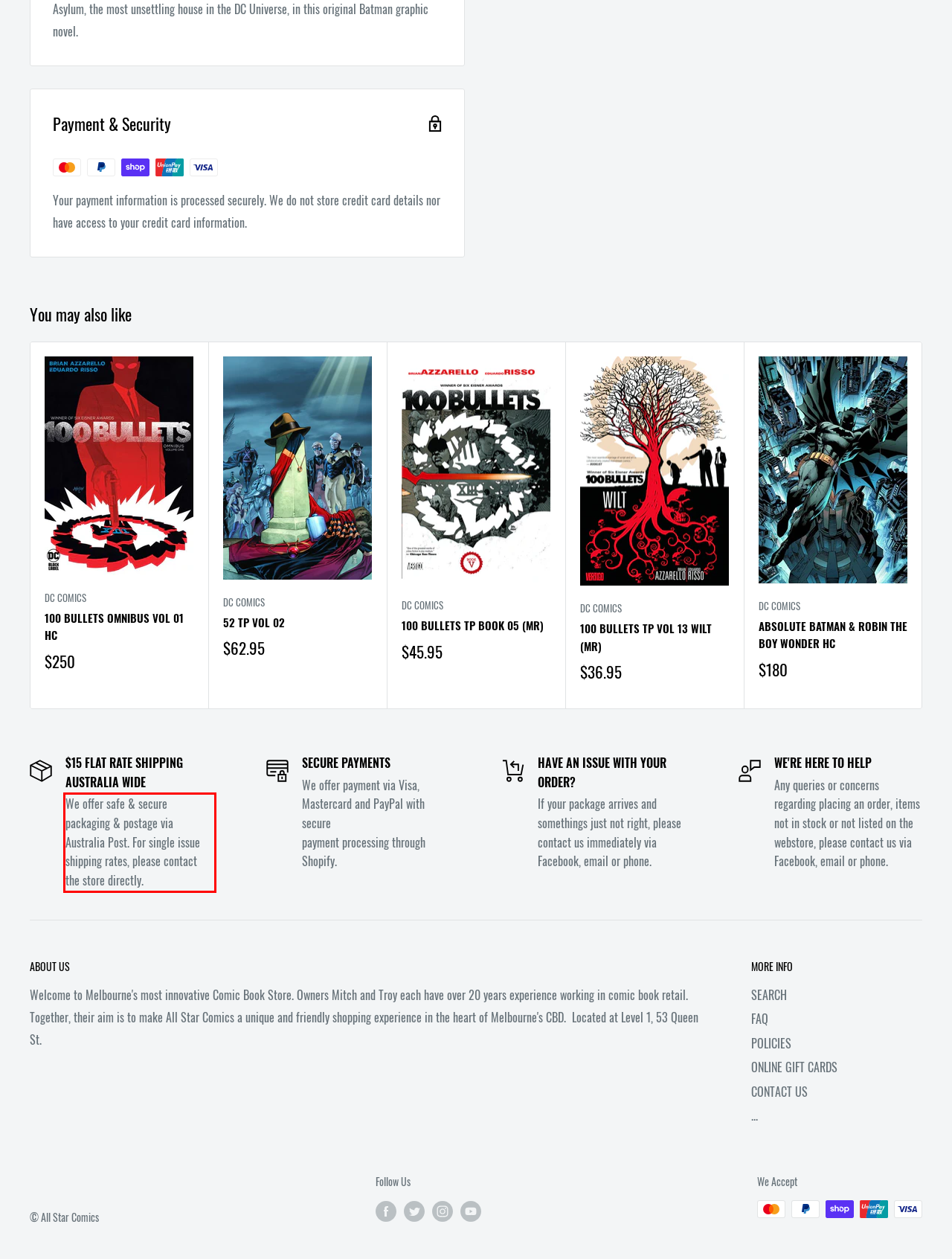Given a screenshot of a webpage, identify the red bounding box and perform OCR to recognize the text within that box.

We offer safe & secure packaging & postage via Australia Post. For single issue shipping rates, please contact the store directly.